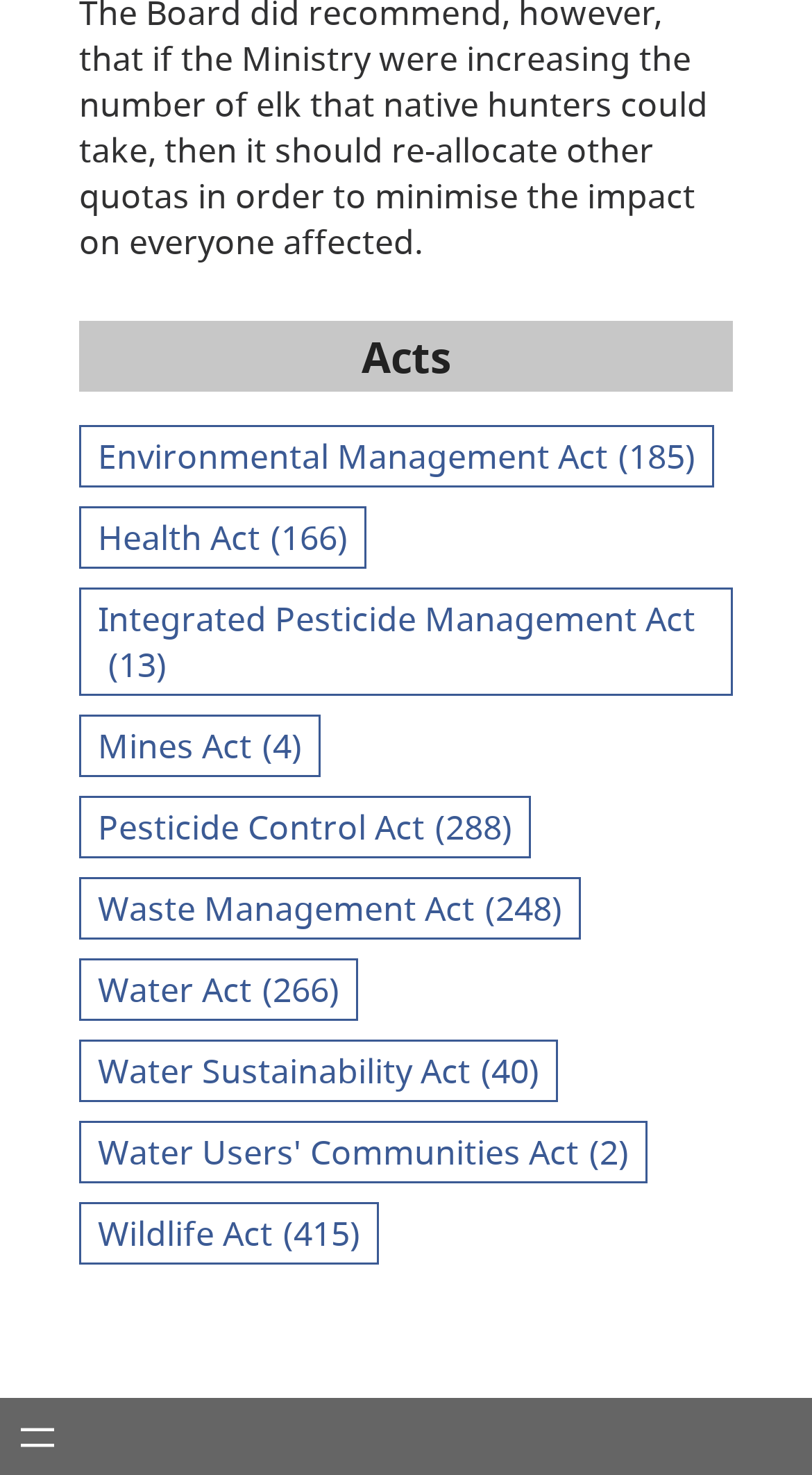How many Acts are listed on the webpage?
From the screenshot, supply a one-word or short-phrase answer.

8